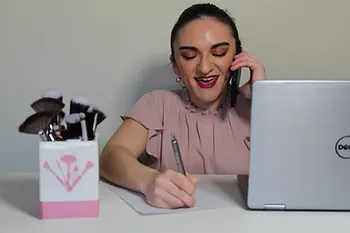Provide a comprehensive description of the image.

In this engaging scene, a woman is captured during a phone consultation, exemplifying a dynamic interaction related to makeup techniques. She is seated at a clean, modern desk, holding a phone to her ear with a bright smile, showcasing her confidence and enthusiasm. The woman, dressed in a stylish pink top, is also actively writing notes on a sheet of paper, indicating her engagement and attentiveness to the conversation.

On her desk, a sleek silver laptop is open, suggesting a professional setting, while a chic container filled with makeup brushes sits nearby, highlighting her expertise in cosmetics. The backdrop is neutral, allowing her and the colorful elements of her workspace to stand out prominently. Overall, the image conveys a sense of professionalism and passion for makeup artistry, making it clear that she is dedicated to assisting her clients.